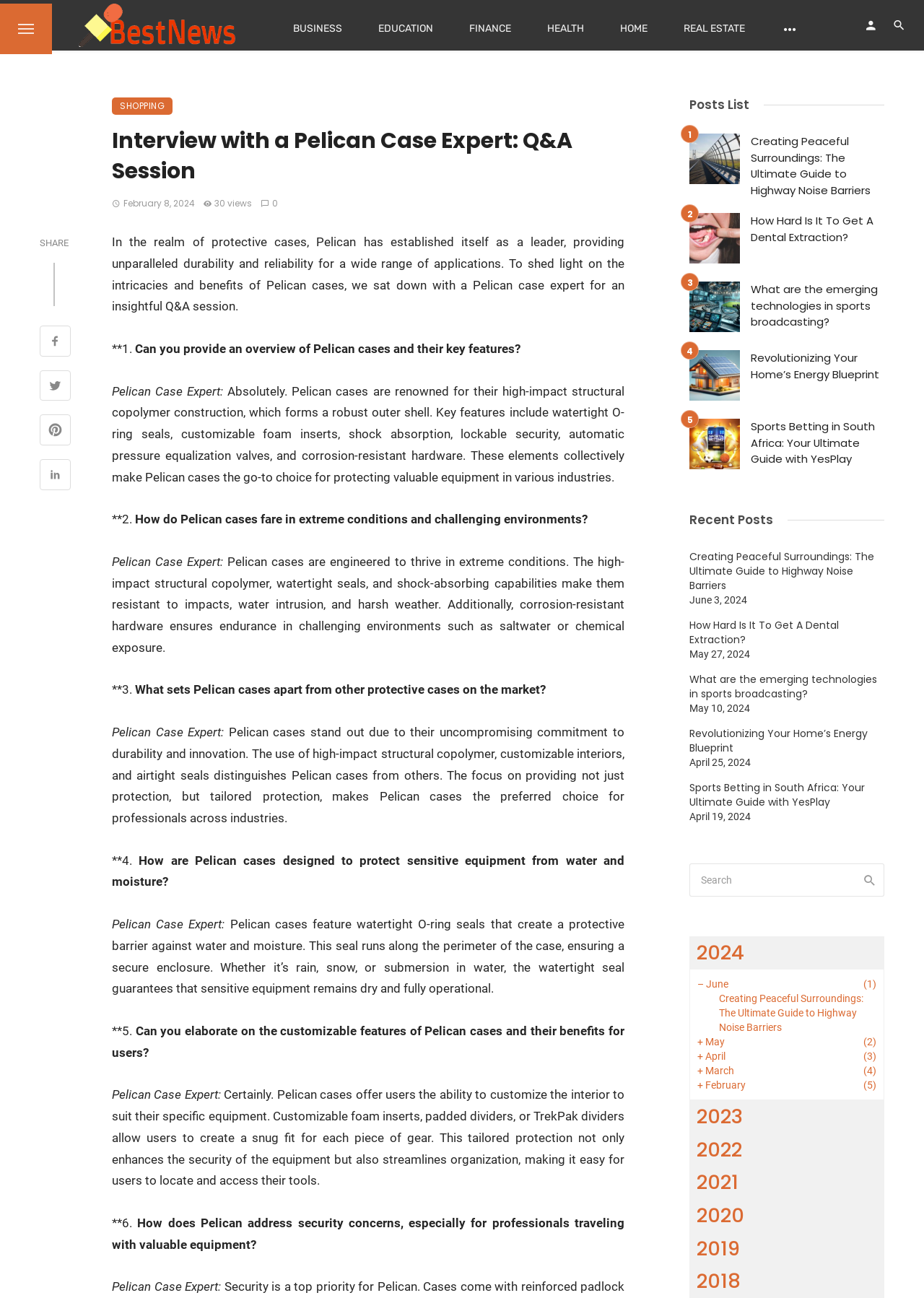Please find the bounding box coordinates of the section that needs to be clicked to achieve this instruction: "Click on the 'BUSINESS' link".

[0.298, 0.003, 0.39, 0.042]